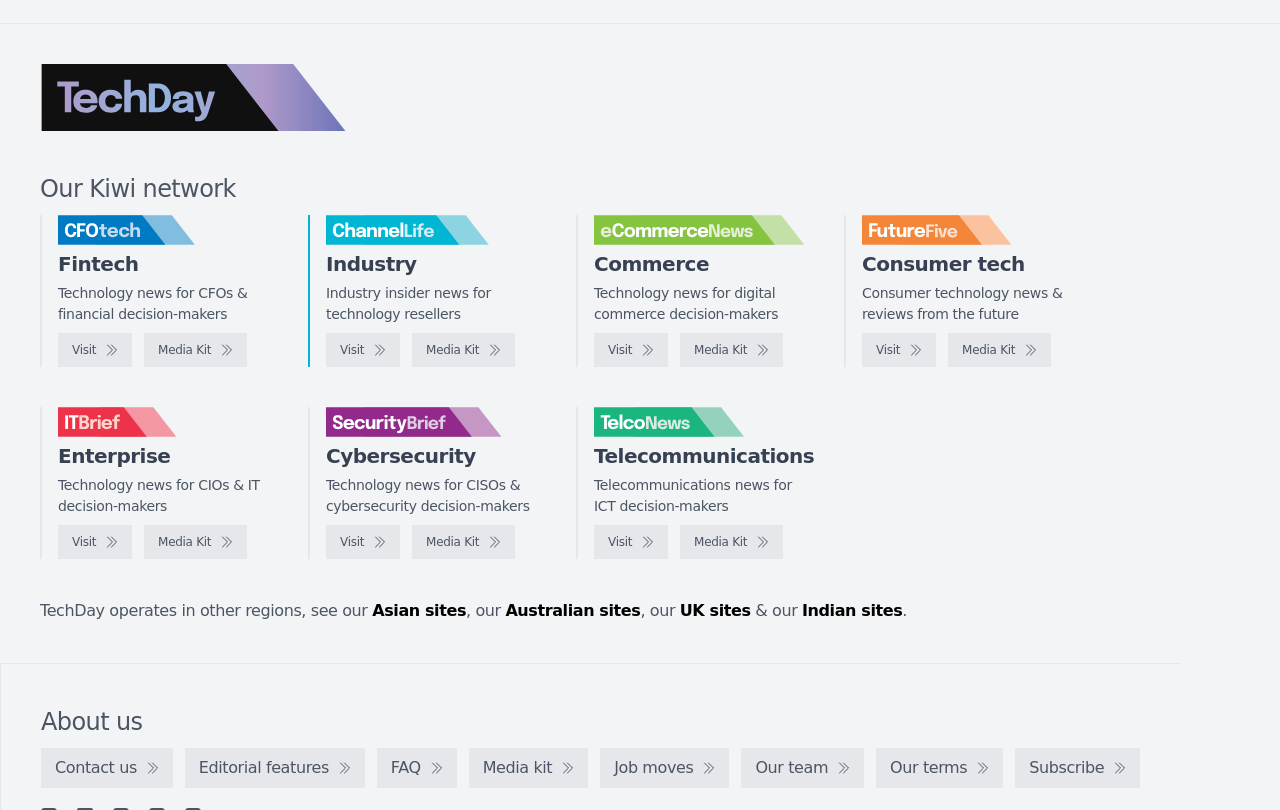Please find the bounding box coordinates of the element that needs to be clicked to perform the following instruction: "Visit TechDay". The bounding box coordinates should be four float numbers between 0 and 1, represented as [left, top, right, bottom].

[0.031, 0.216, 0.184, 0.251]